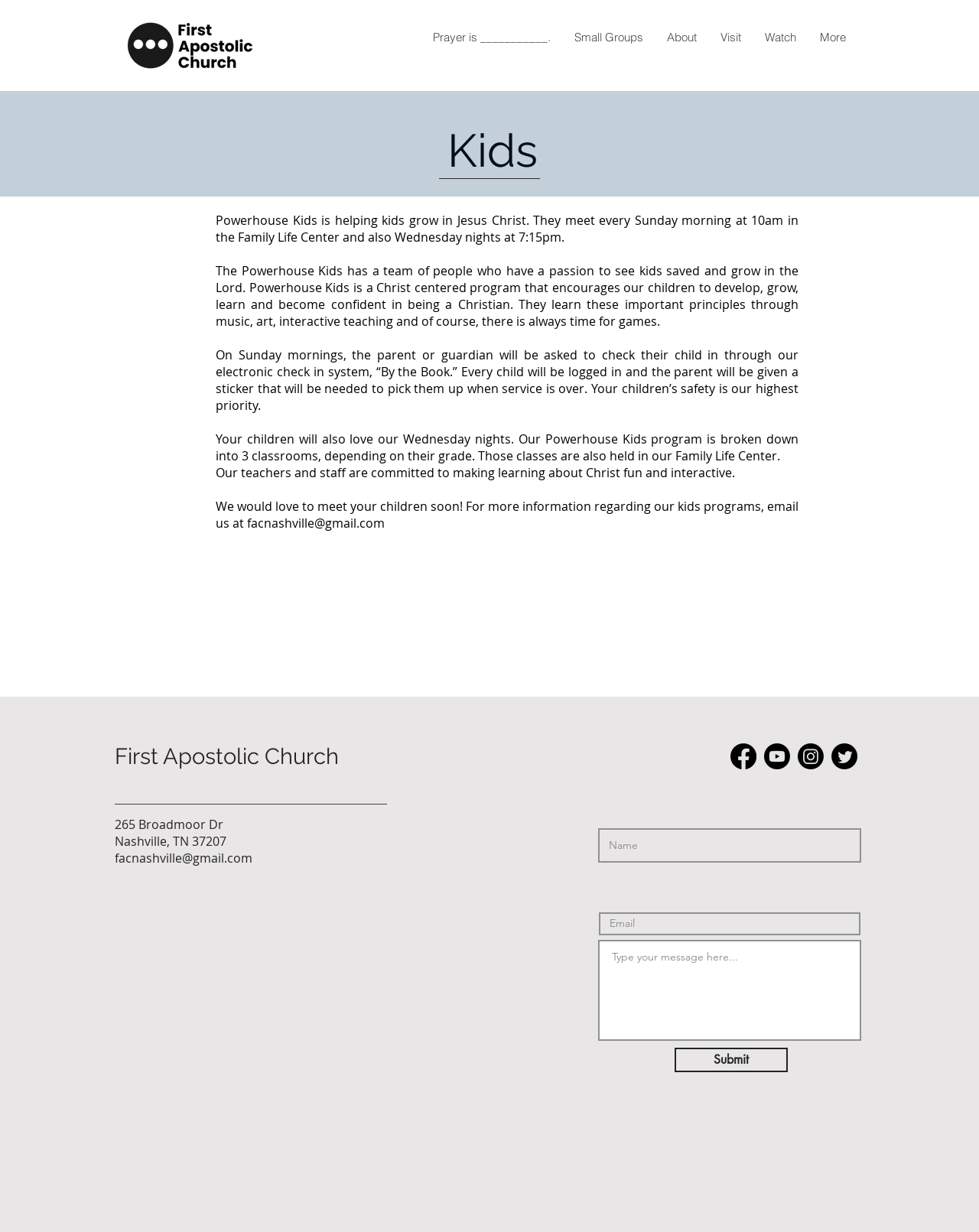Using the provided element description, identify the bounding box coordinates as (top-left x, top-left y, bottom-right x, bottom-right y). Ensure all values are between 0 and 1. Description: More

[0.825, 0.023, 0.876, 0.037]